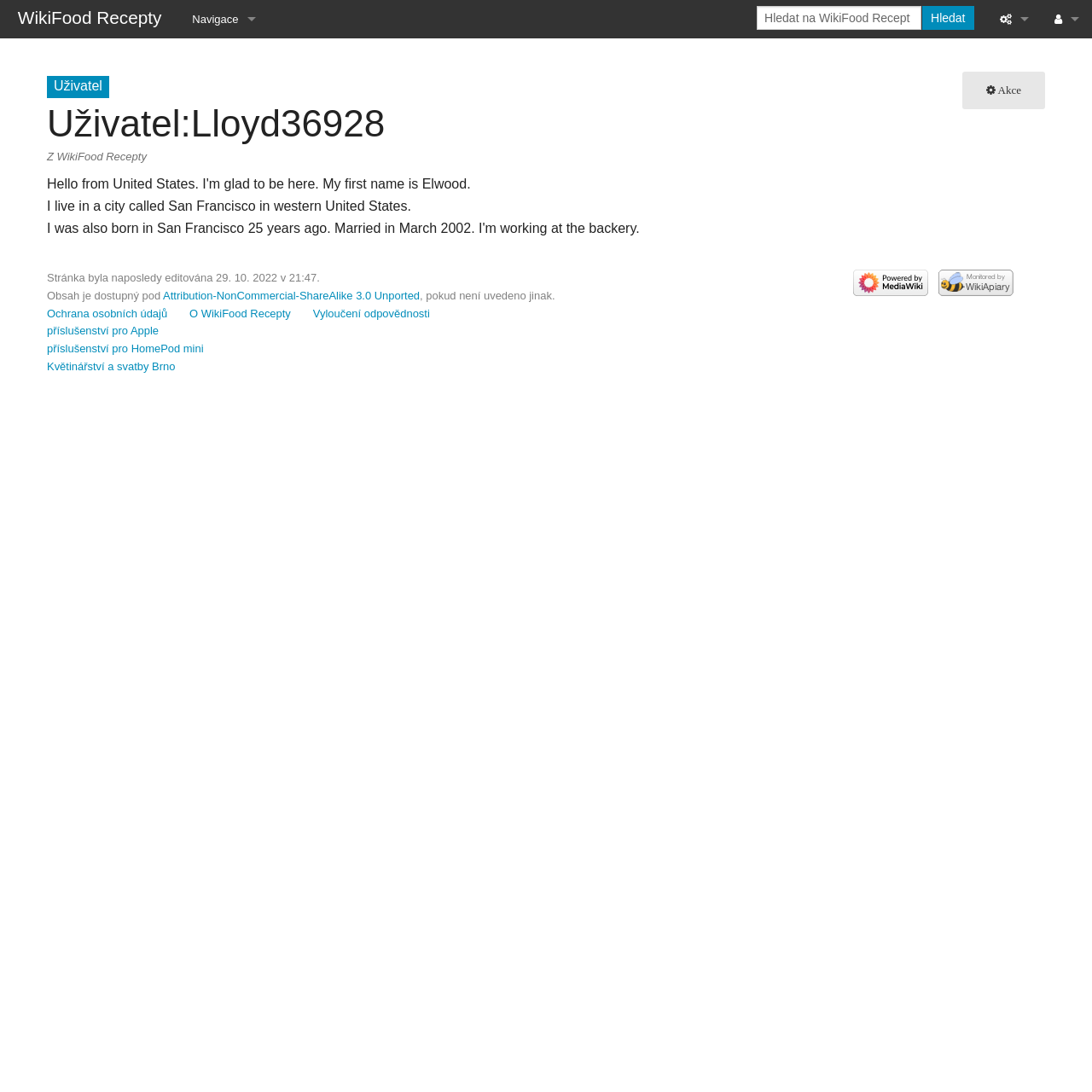Respond to the question below with a single word or phrase:
What is the software powering the webpage?

MediaWiki